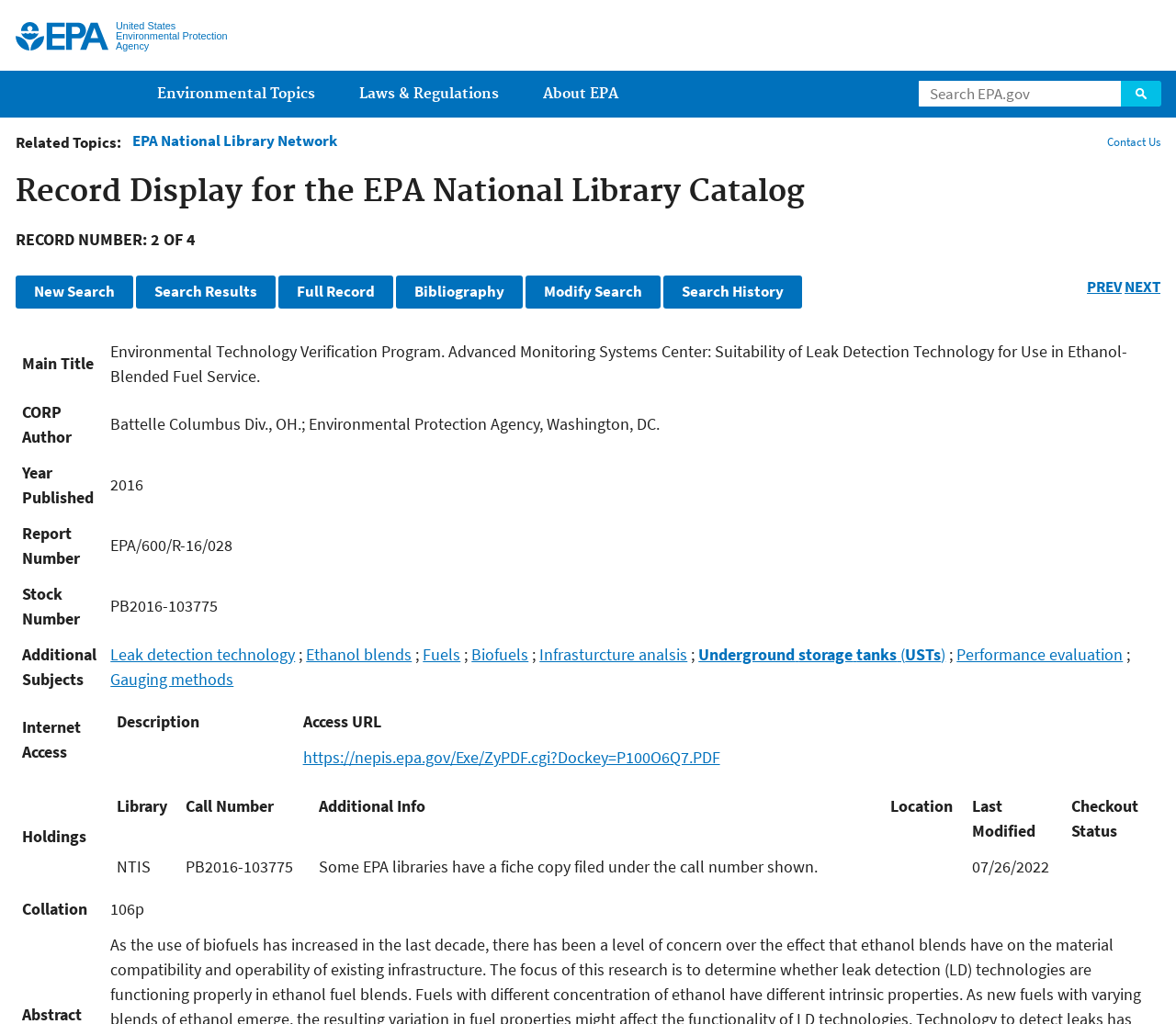Kindly determine the bounding box coordinates for the clickable area to achieve the given instruction: "Jump to main content".

[0.412, 0.0, 0.591, 0.023]